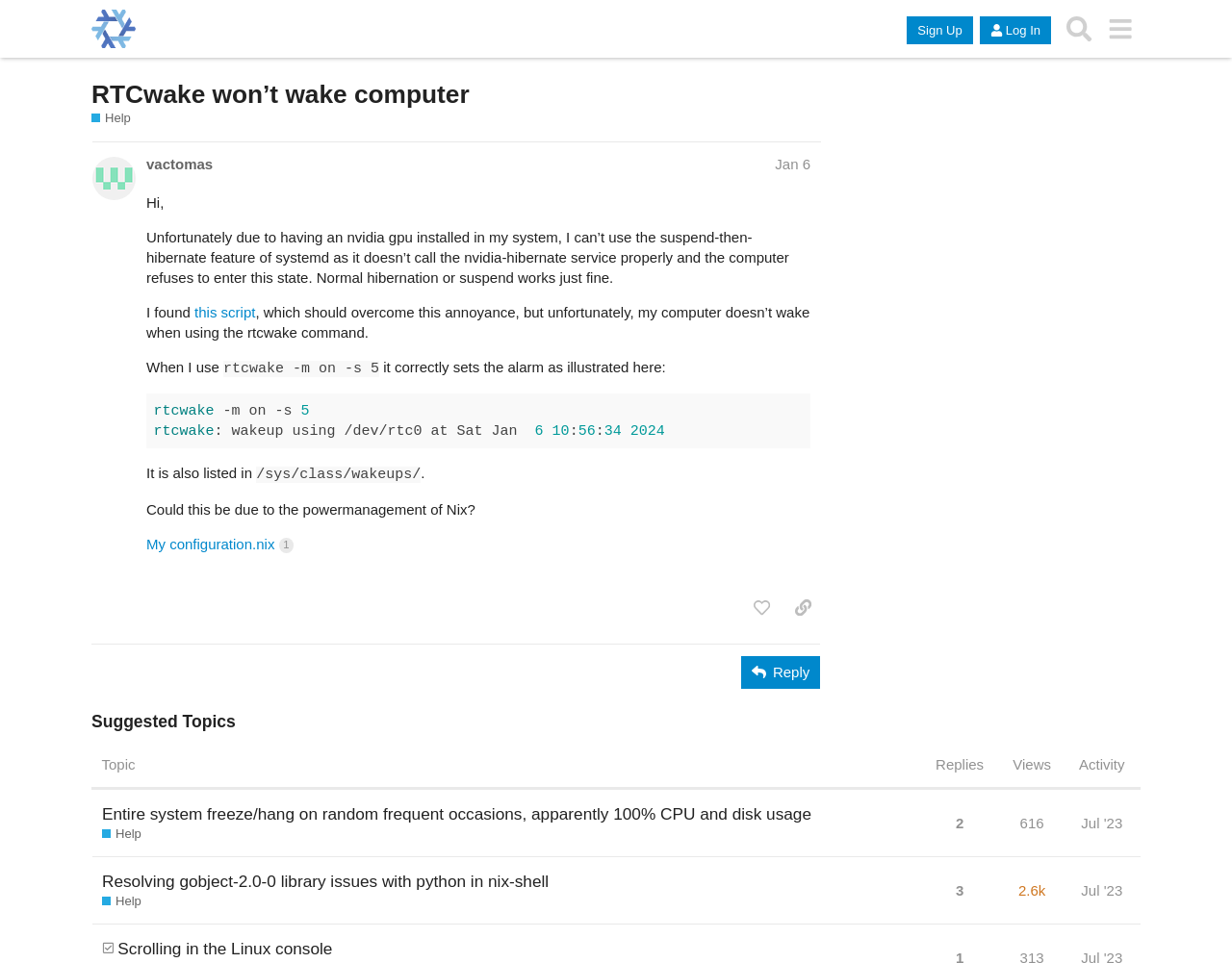Please give a one-word or short phrase response to the following question: 
How many replies does the topic 'Entire system freeze/hang on random frequent occasions, apparently 100% CPU and disk usage' have?

2